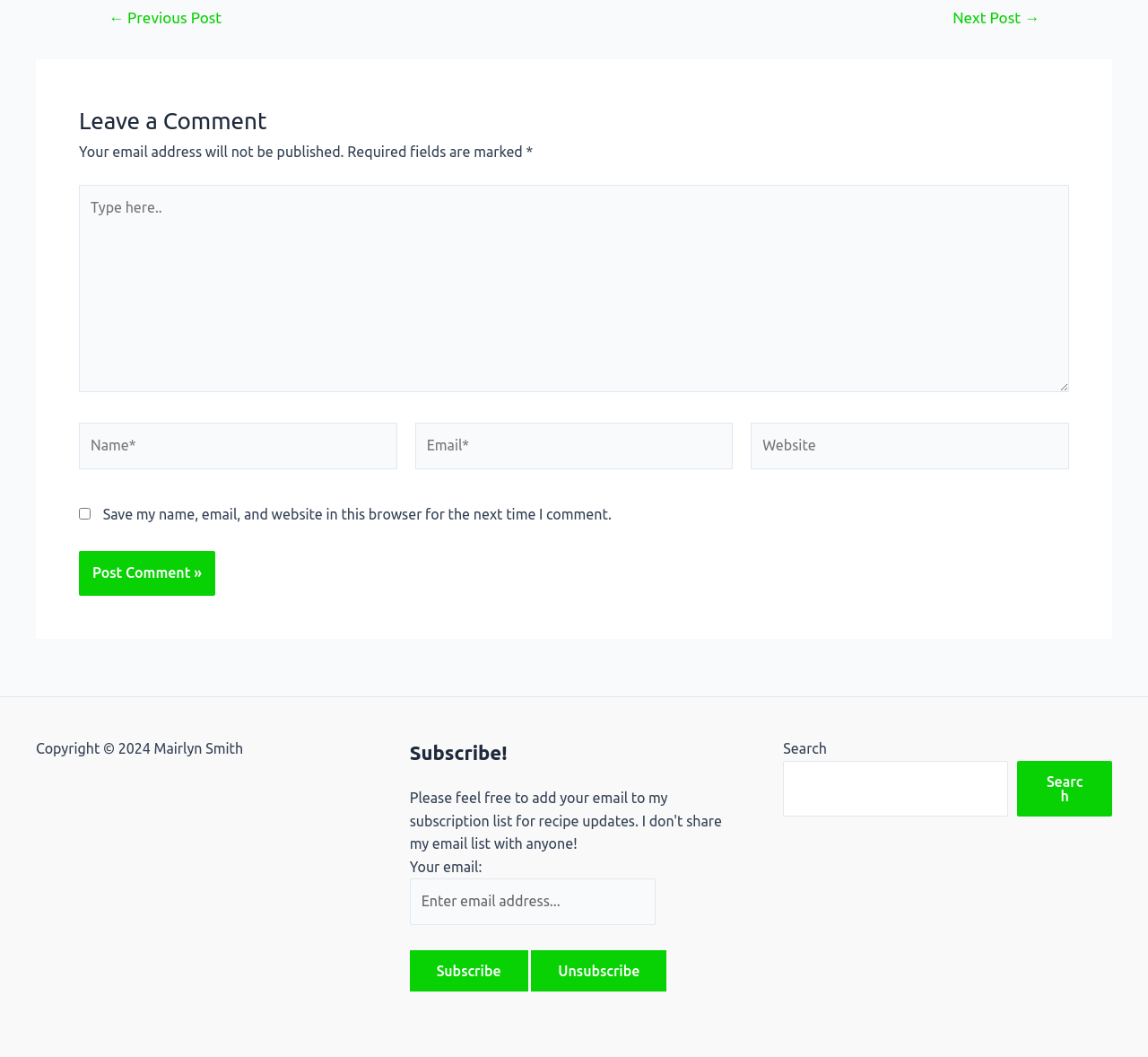Please determine the bounding box coordinates of the clickable area required to carry out the following instruction: "Go to Facebook". The coordinates must be four float numbers between 0 and 1, represented as [left, top, right, bottom].

None